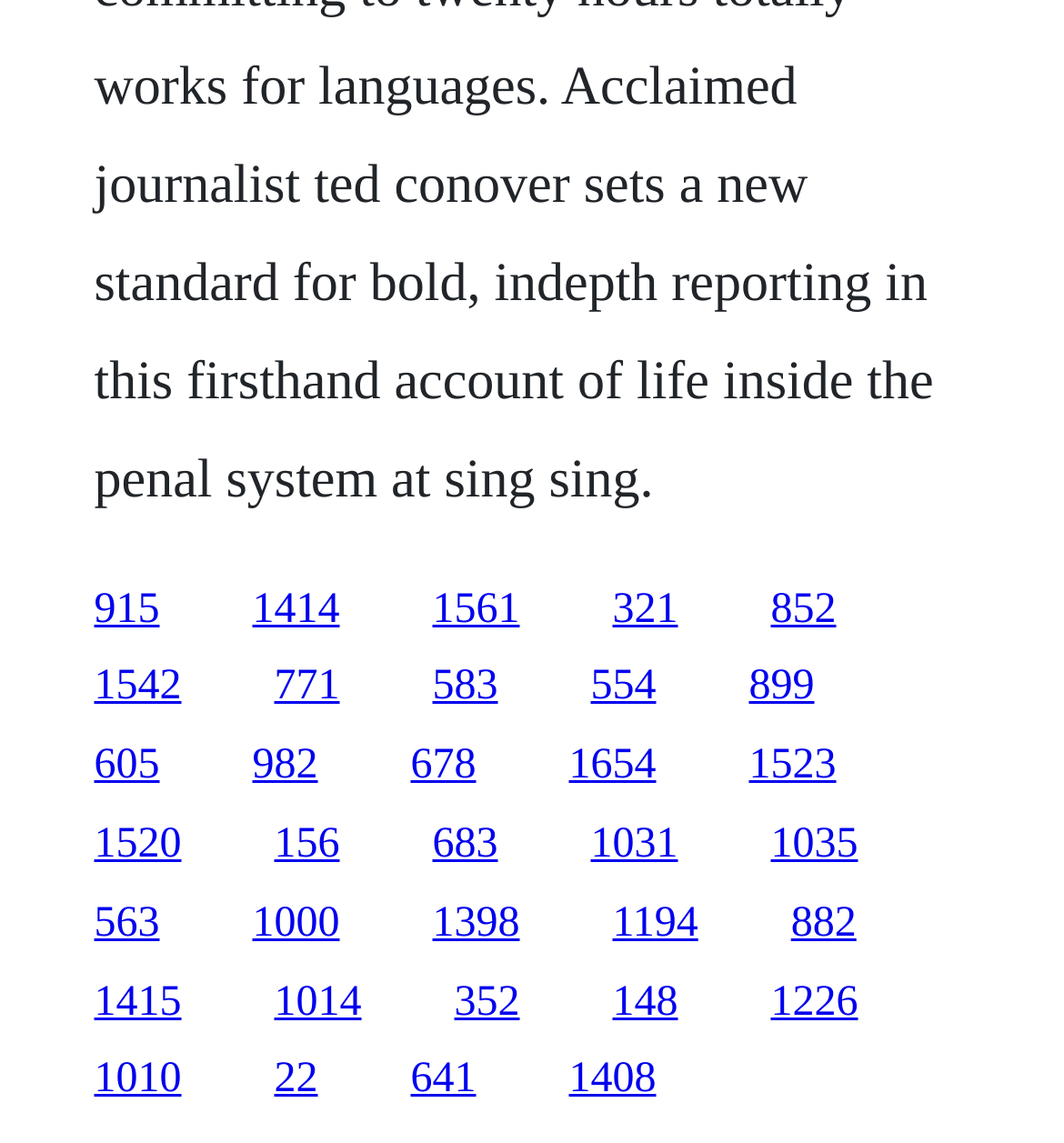Please specify the bounding box coordinates of the clickable region to carry out the following instruction: "click the first link". The coordinates should be four float numbers between 0 and 1, in the format [left, top, right, bottom].

[0.088, 0.512, 0.15, 0.553]